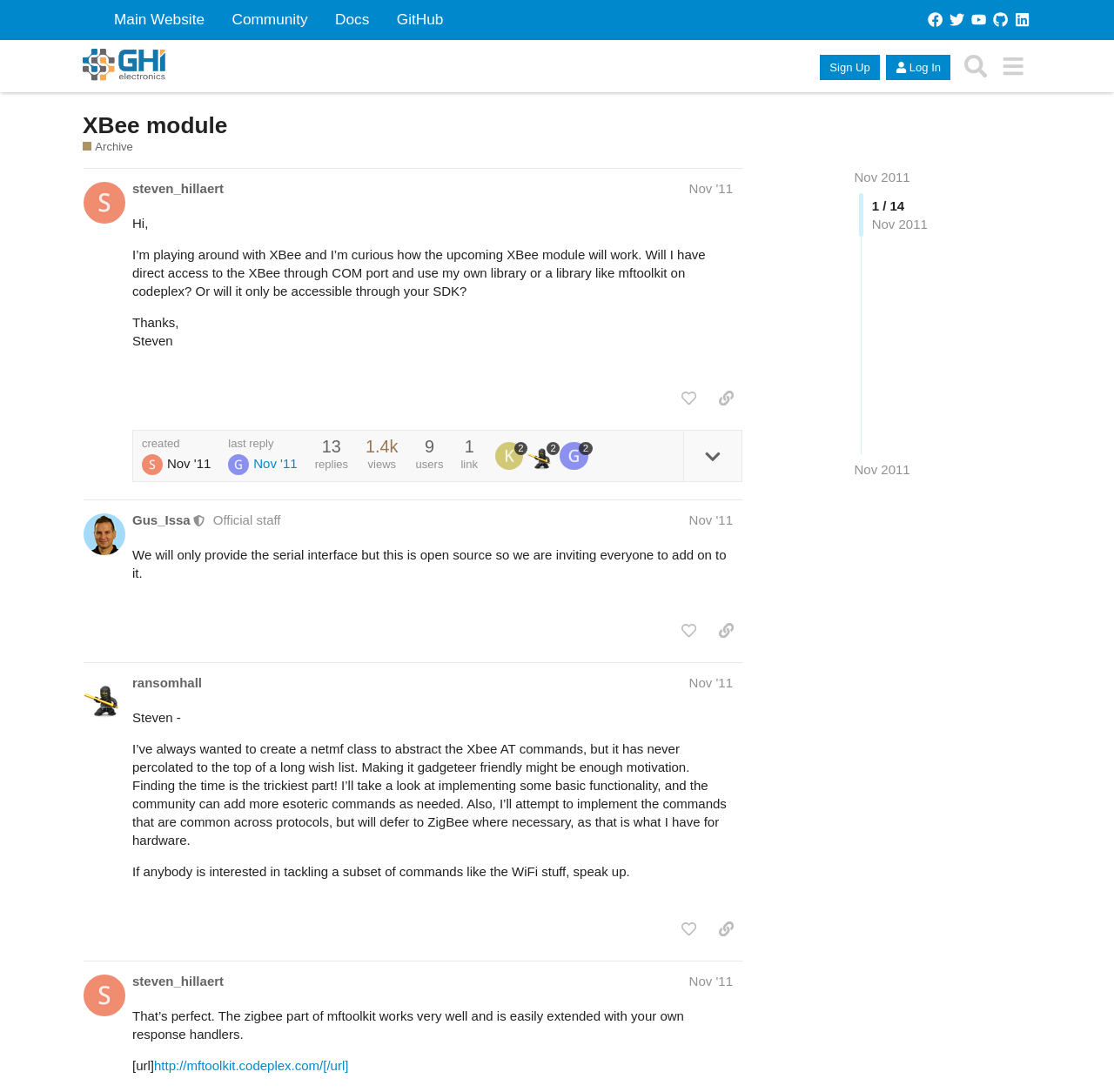Use a single word or phrase to answer the following:
What is the topic of discussion in the first post?

XBee module